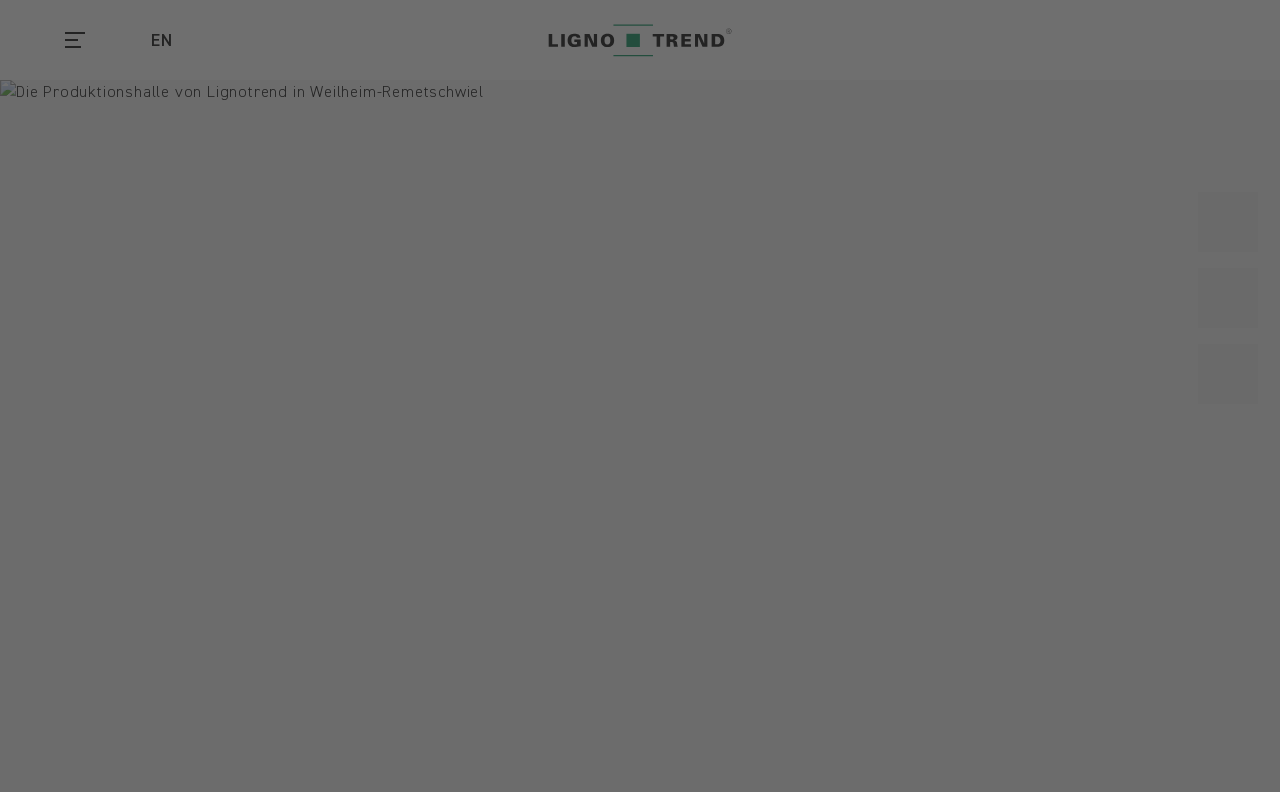How many mail buttons are there?
Use the screenshot to answer the question with a single word or phrase.

3